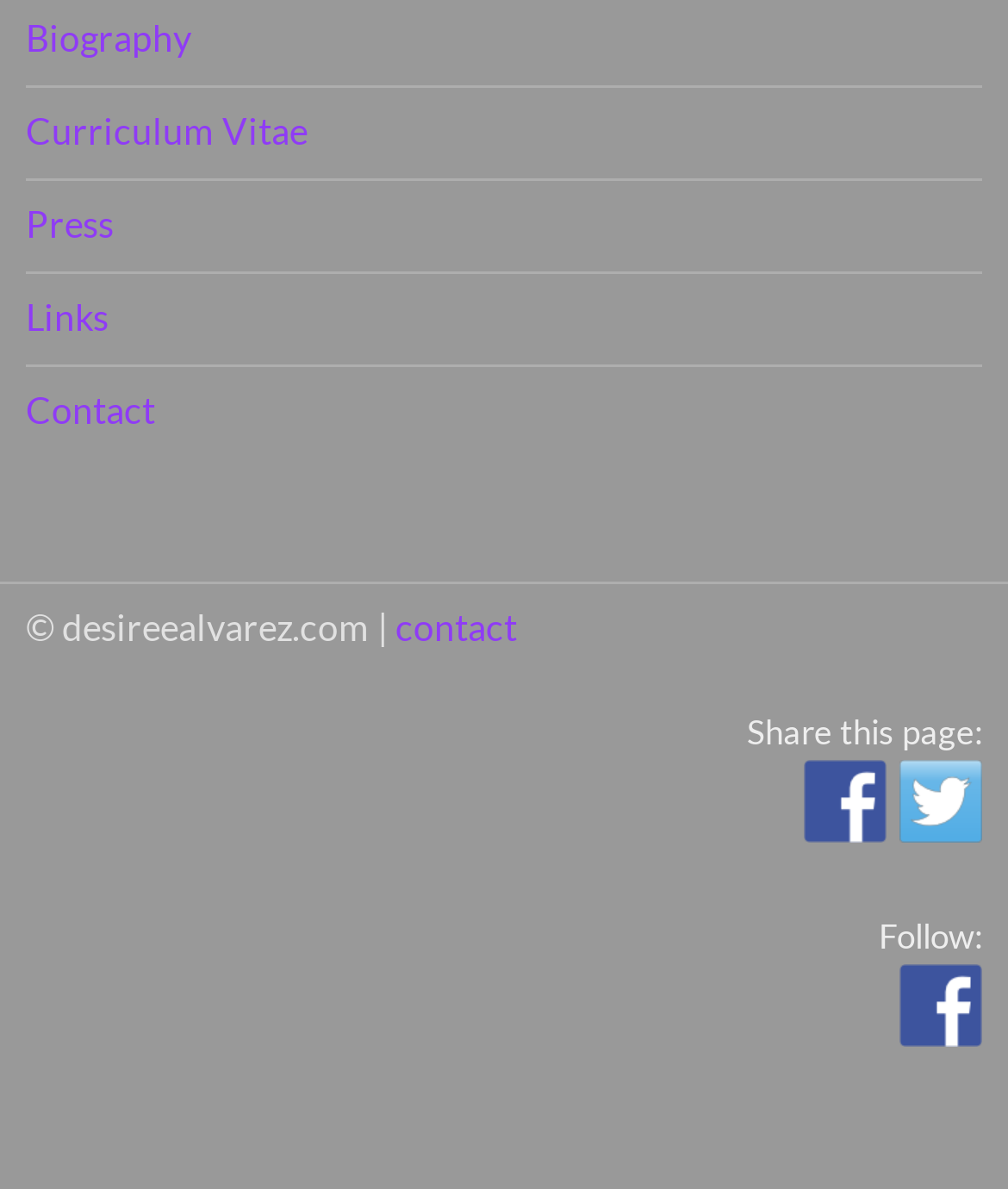Respond to the question below with a single word or phrase:
How many social media platforms are available for sharing?

2